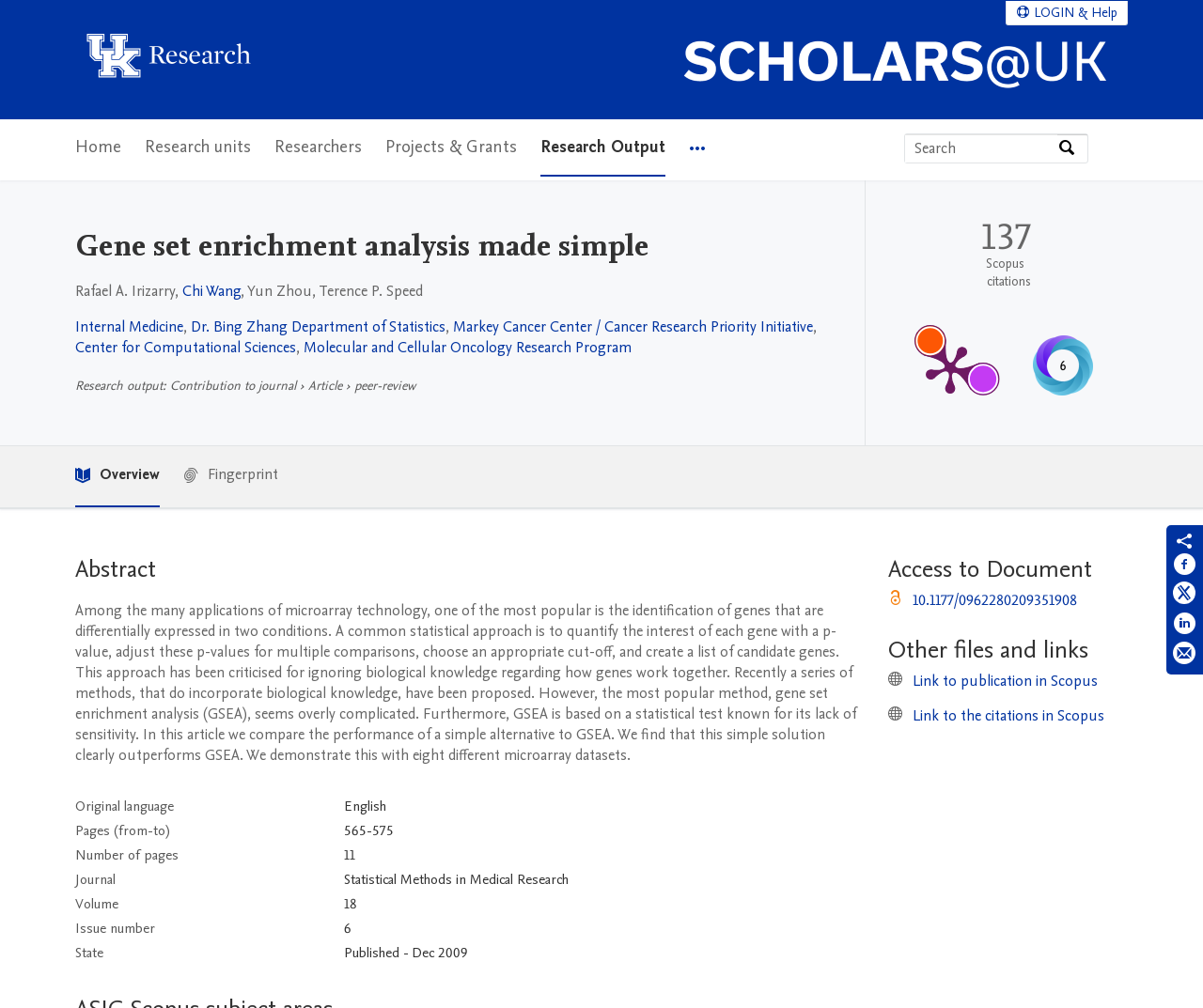Given the description "Download the leaflet here", determine the bounding box of the corresponding UI element.

None